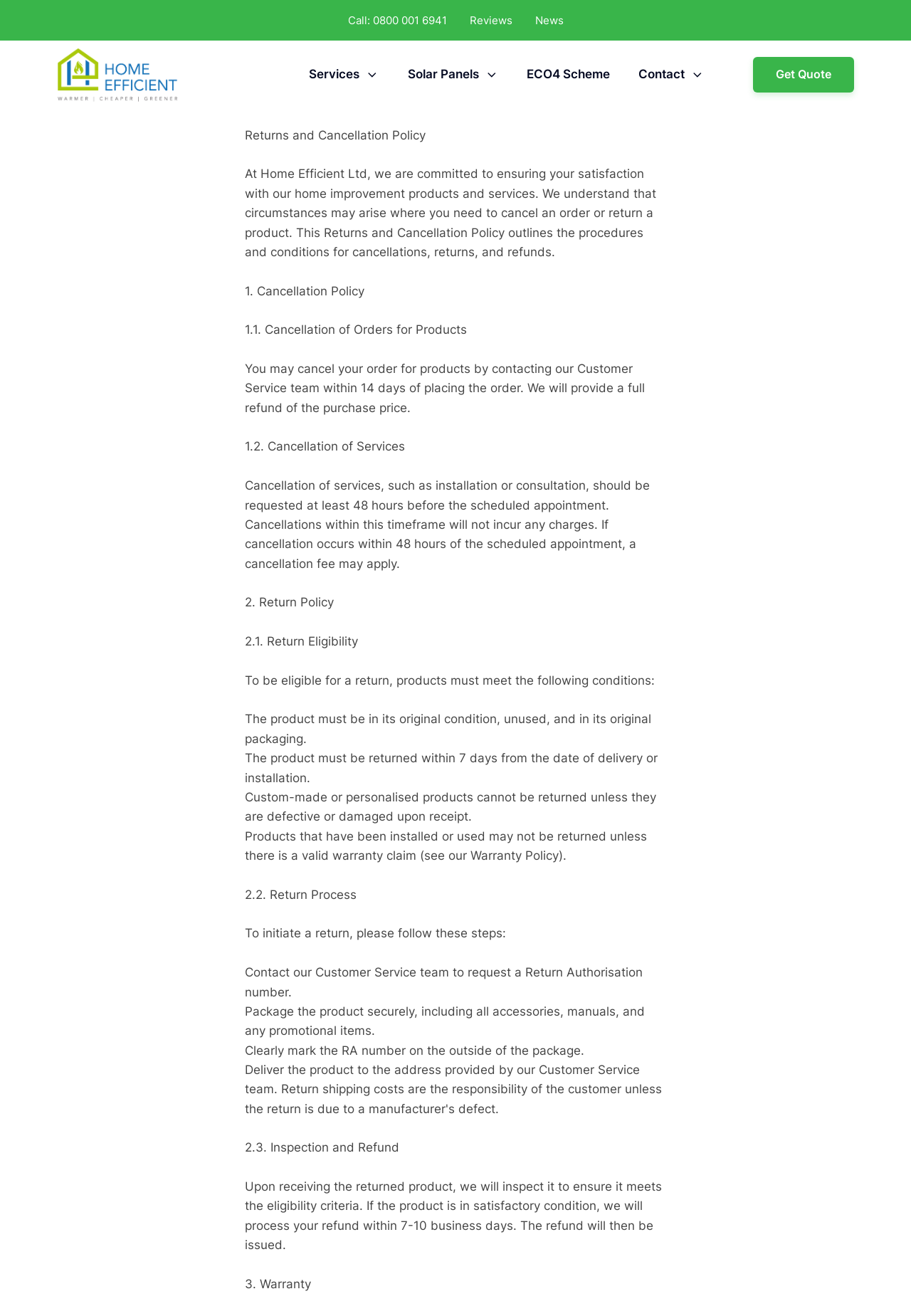Pinpoint the bounding box coordinates of the clickable area necessary to execute the following instruction: "Read reviews". The coordinates should be given as four float numbers between 0 and 1, namely [left, top, right, bottom].

[0.515, 0.009, 0.562, 0.022]